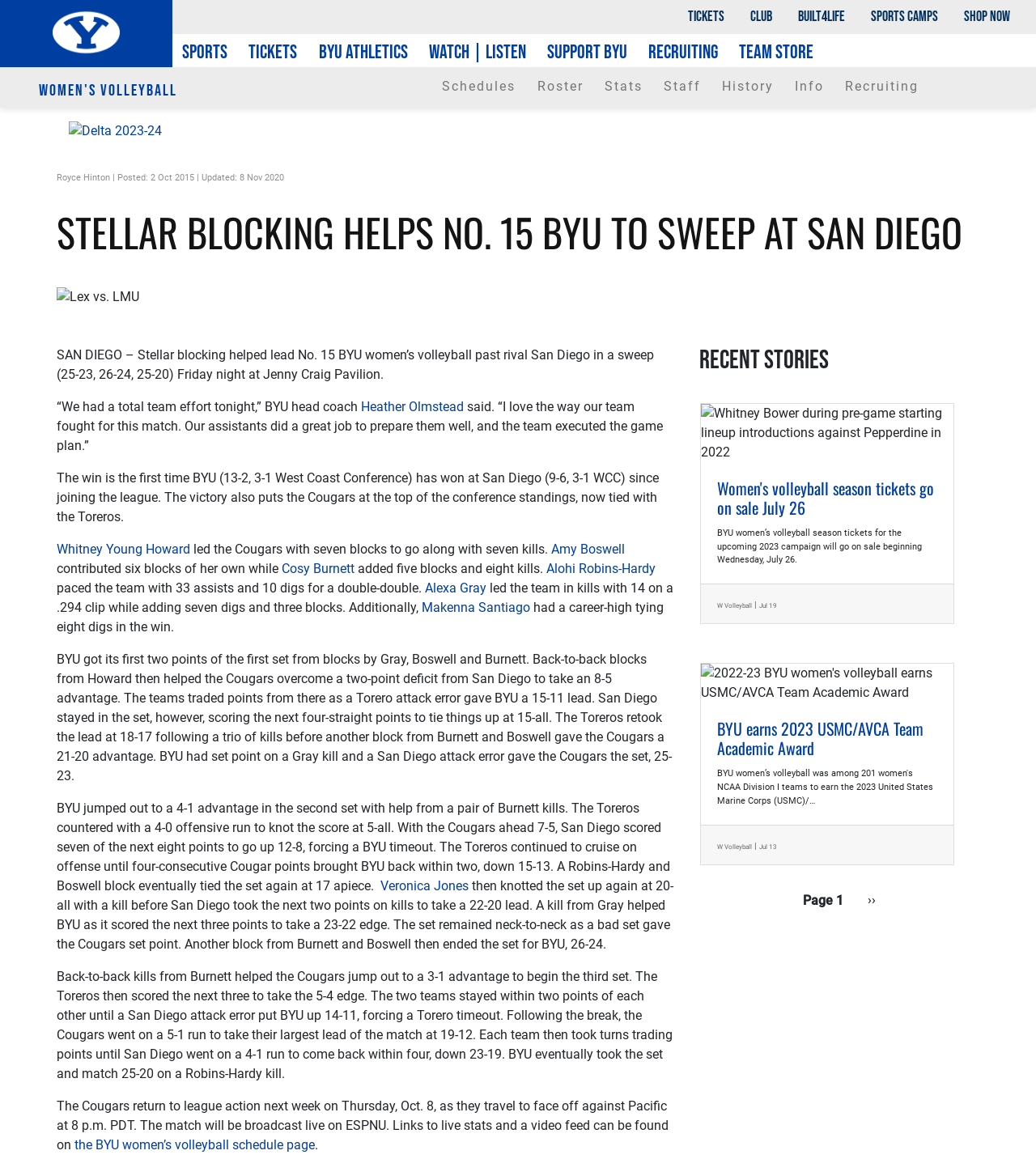Using the format (top-left x, top-left y, bottom-right x, bottom-right y), provide the bounding box coordinates for the described UI element. All values should be floating point numbers between 0 and 1: WATCH | LISTEN

[0.408, 0.032, 0.522, 0.057]